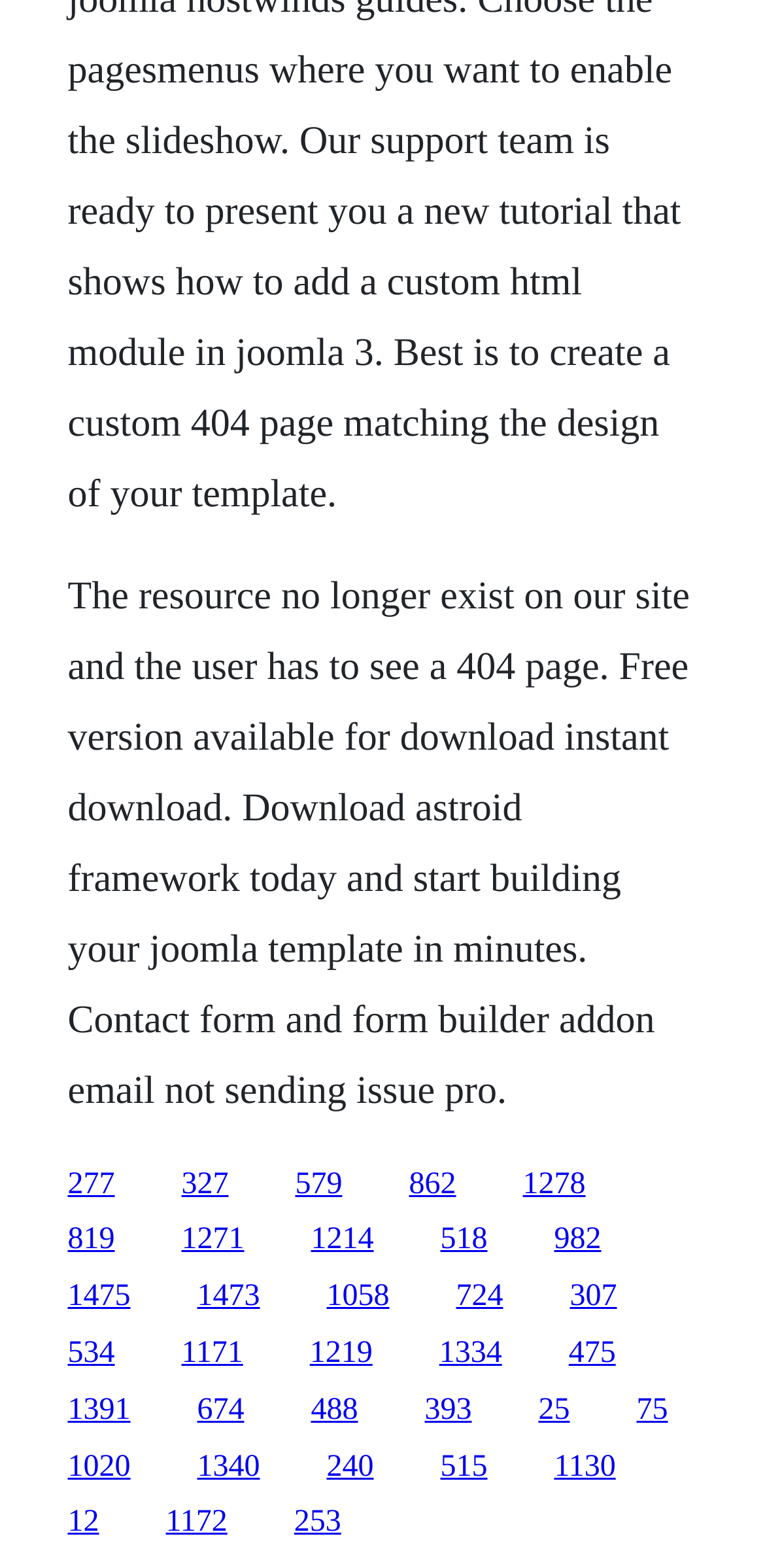What is the main purpose of this webpage?
Please provide a single word or phrase answer based on the image.

Download Astroid Framework